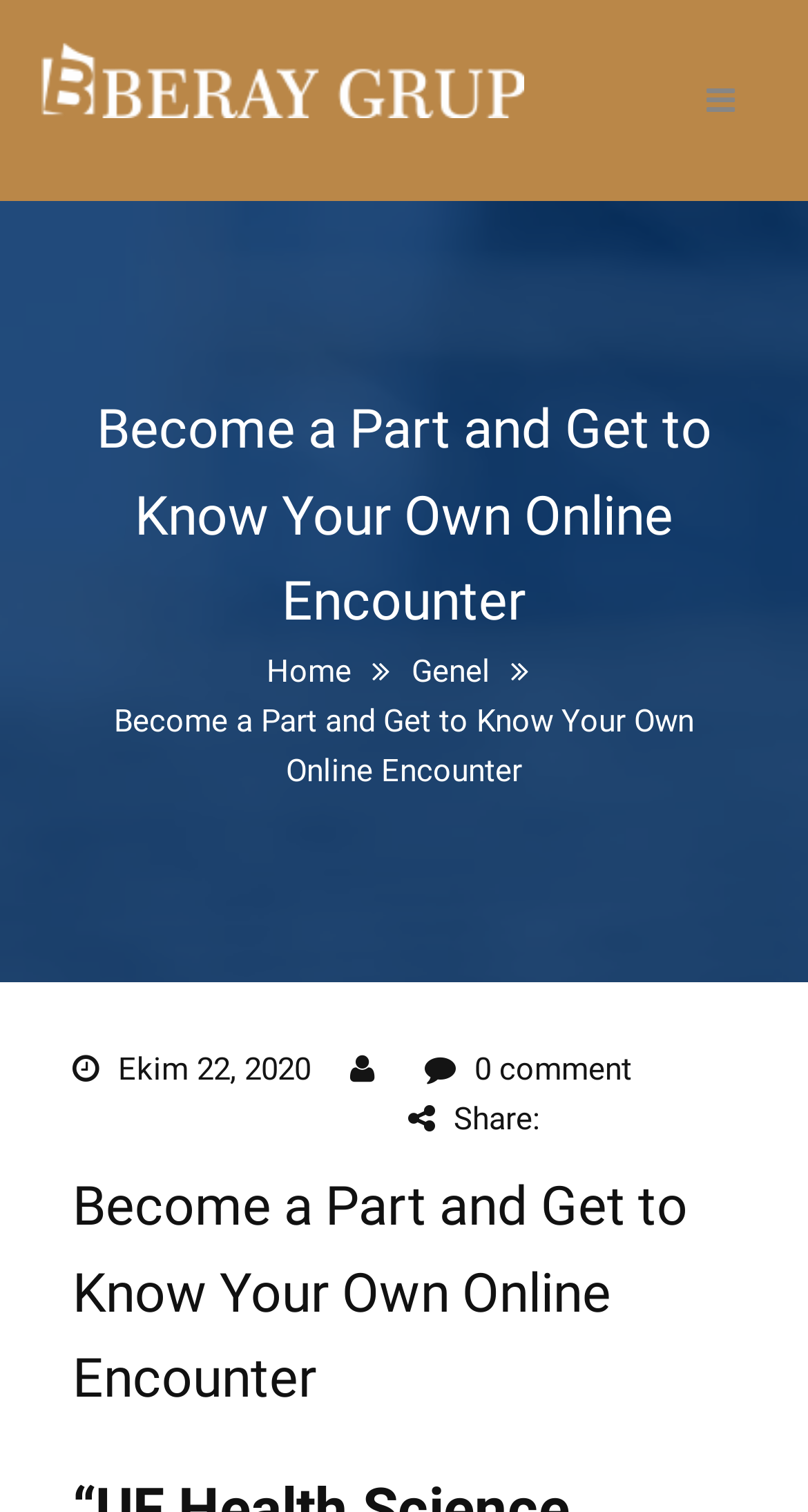What social media platforms can you share the article on?
Examine the image and provide an in-depth answer to the question.

The article can be shared on three social media platforms, which can be found by examining the link elements with the icons '', '', and '' in the middle section of the webpage.